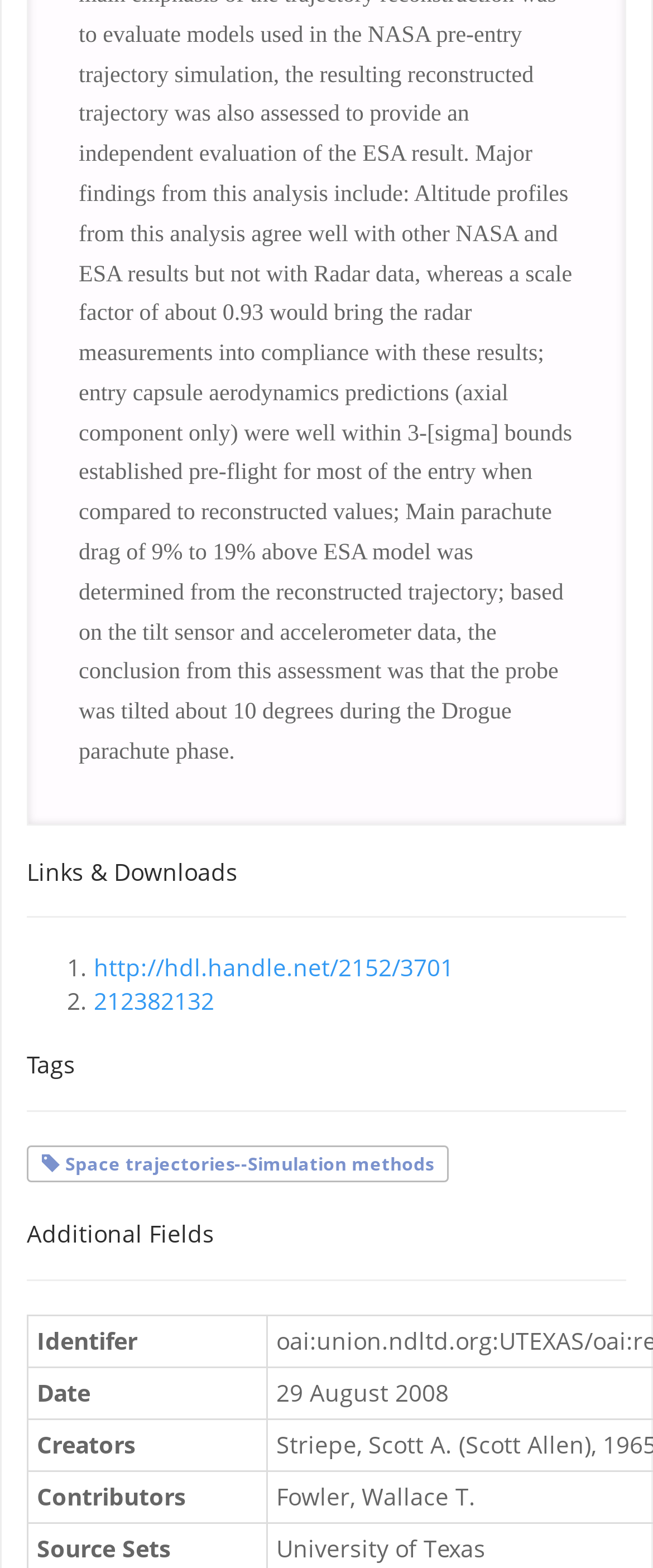Give a one-word or one-phrase response to the question:
What is the second tag listed?

 Space trajectories--Simulation methods